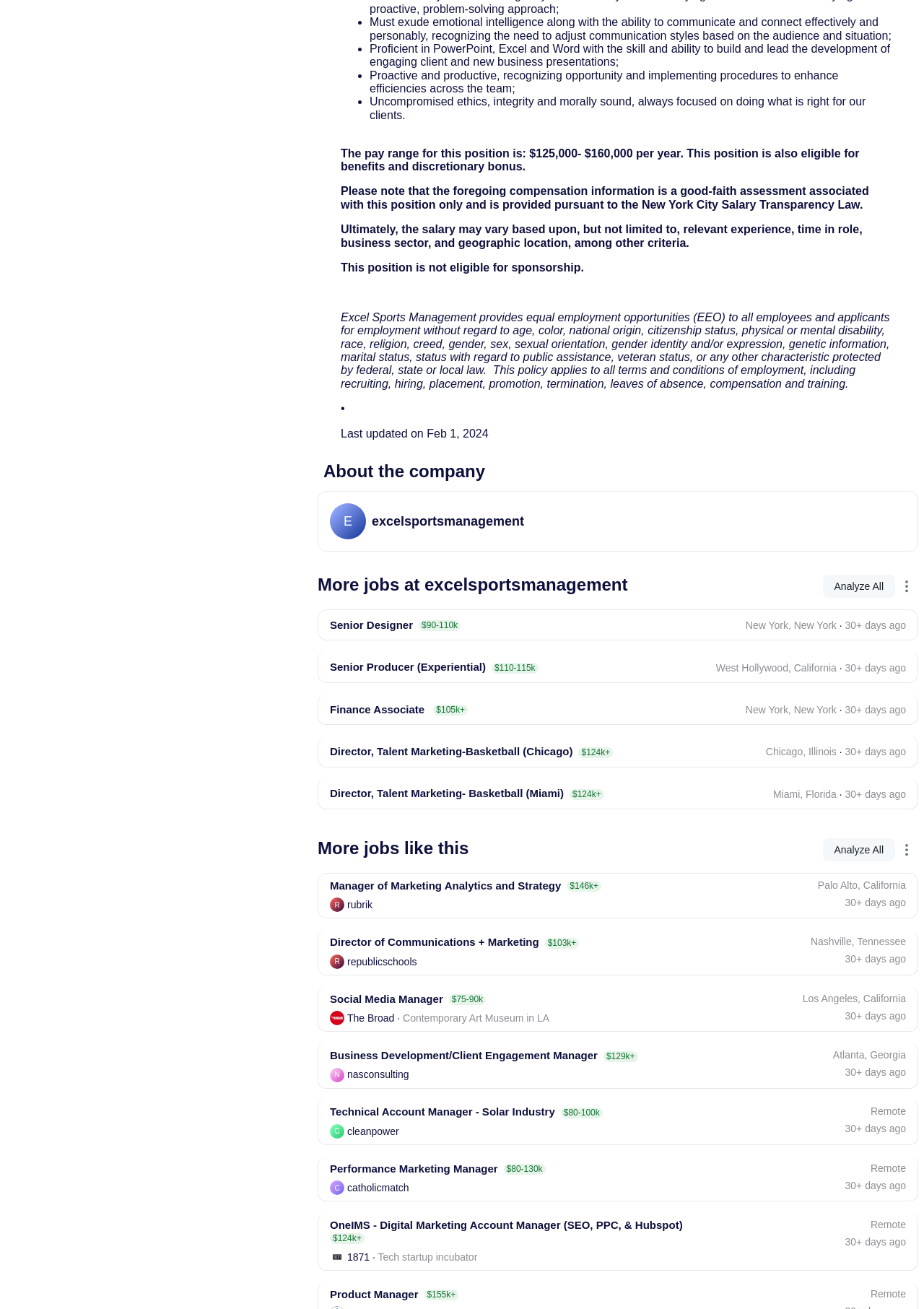Find and specify the bounding box coordinates that correspond to the clickable region for the instruction: "Visit Twitter".

[0.105, 0.204, 0.148, 0.234]